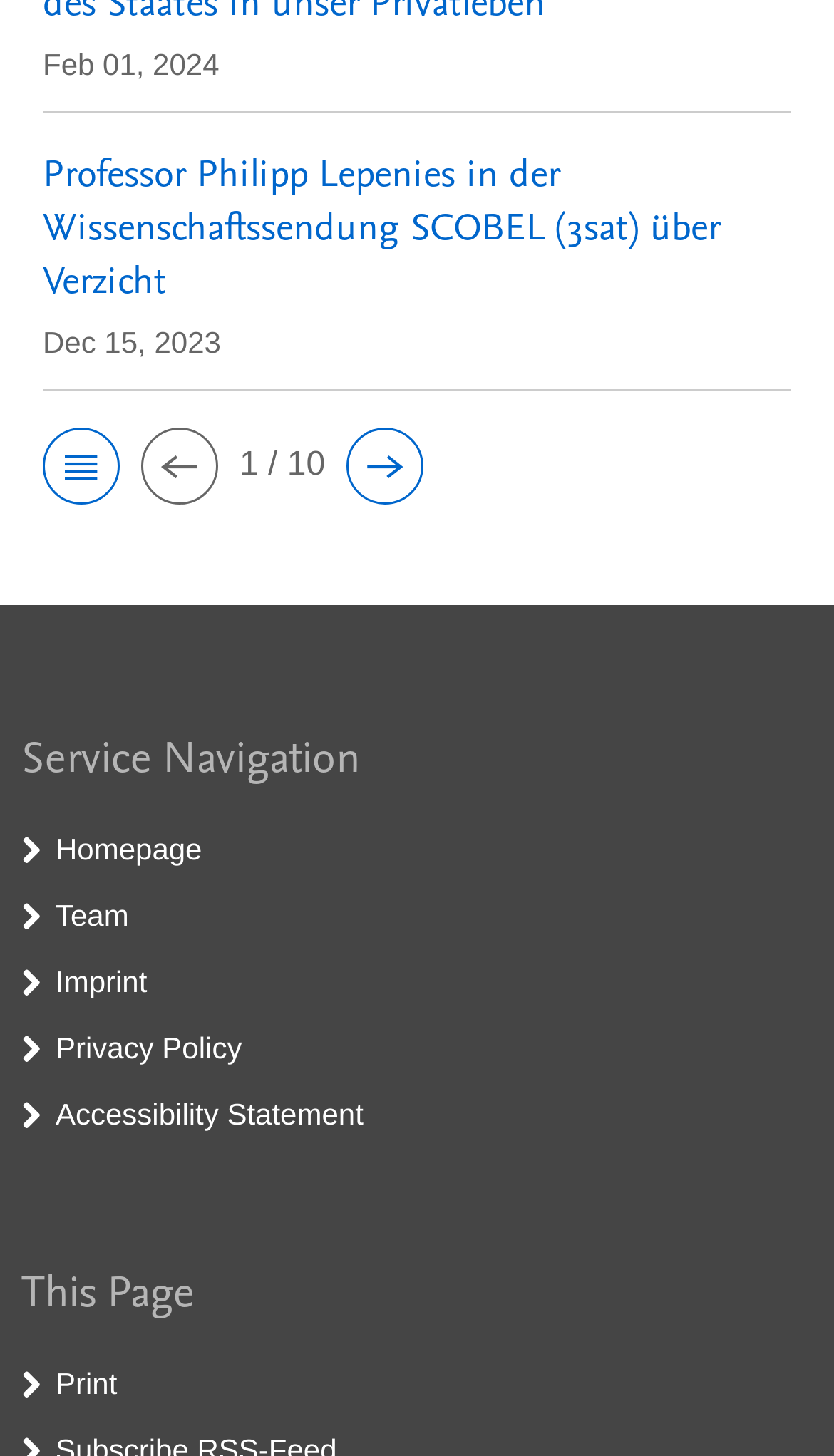What is the function of the button with the '' icon and the text 'Print'?
Look at the image and respond to the question as thoroughly as possible.

I inferred the function of the button by its icon and text. The icon resembles a printer, and the text says 'Print', which indicates that this button is used to print the current page.